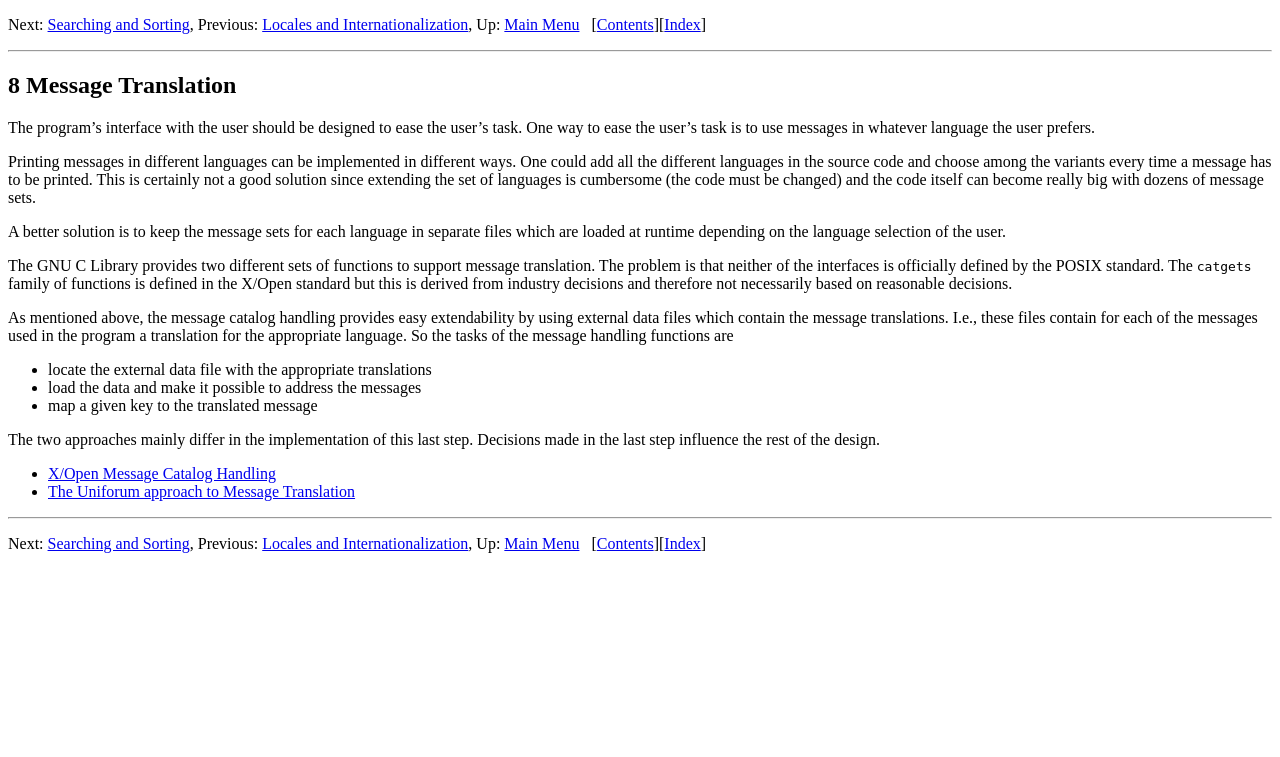Find the bounding box coordinates of the clickable area required to complete the following action: "Read about 'X/Open Message Catalog Handling'".

[0.038, 0.614, 0.216, 0.636]